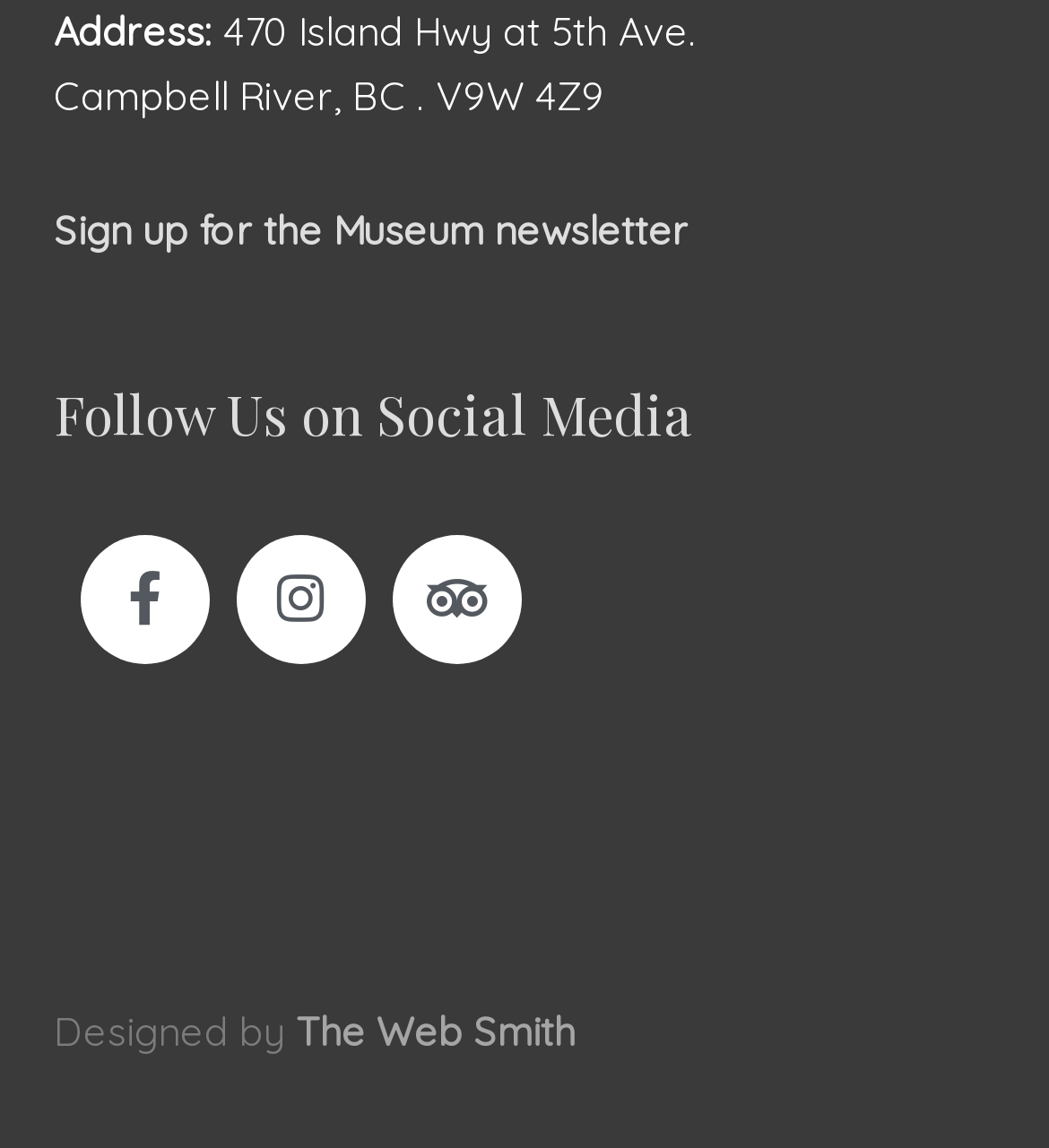How many social media platforms are listed?
Please answer the question with a detailed response using the information from the screenshot.

I counted the number of link elements under the heading 'Follow Us on Social Media' and found three links to Facebook, Instagram, and Tripadvisor.